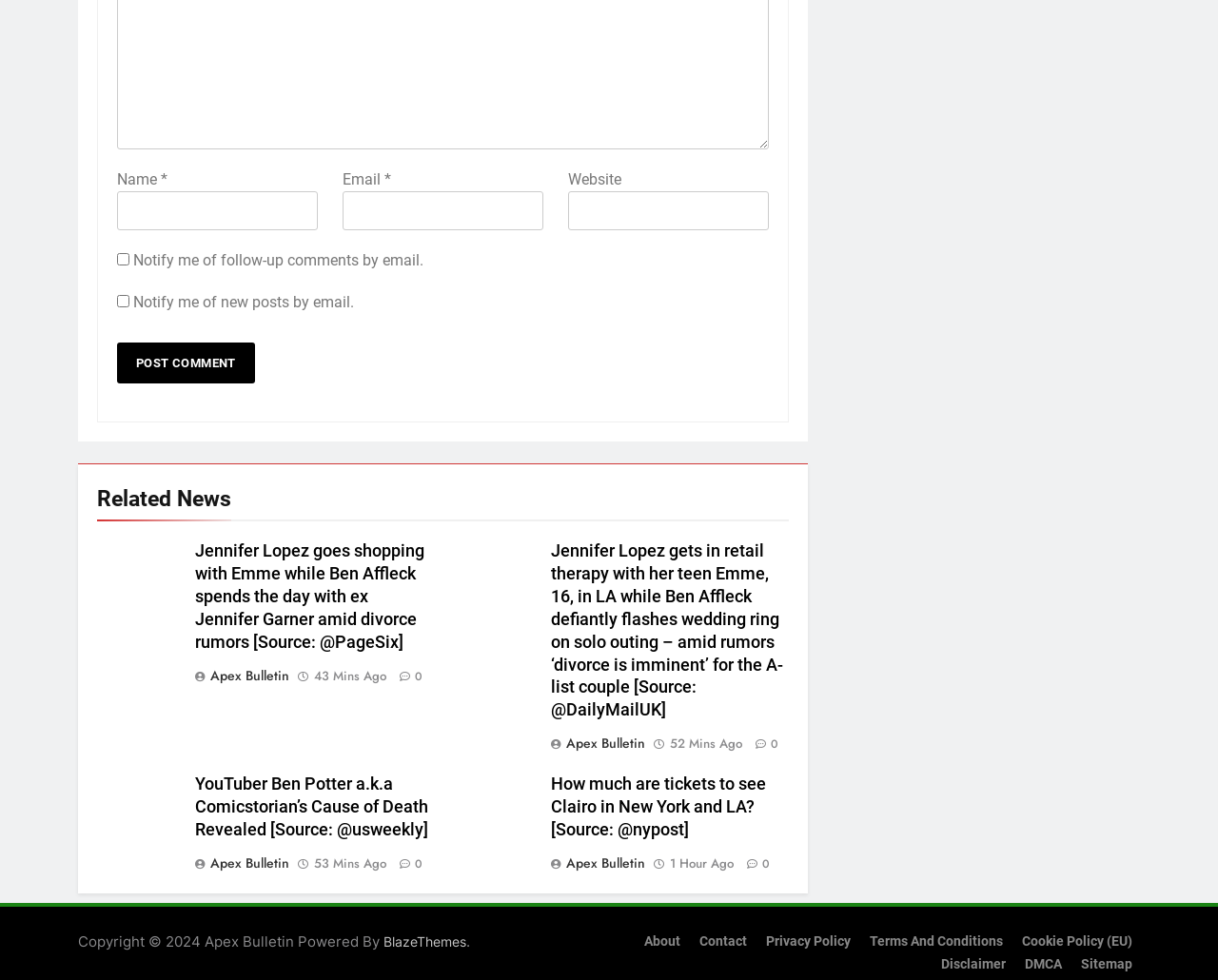Find the bounding box coordinates of the clickable area that will achieve the following instruction: "Click the 'Post Comment' button".

[0.096, 0.349, 0.209, 0.391]